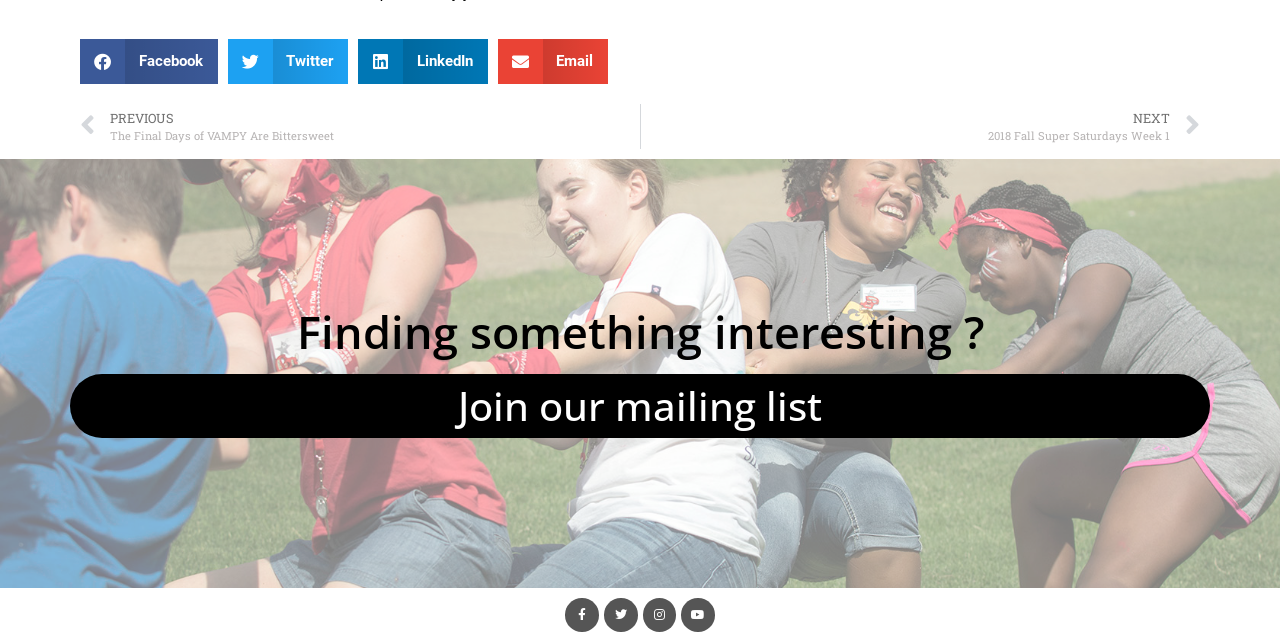Locate the UI element described by Join our mailing list and provide its bounding box coordinates. Use the format (top-left x, top-left y, bottom-right x, bottom-right y) with all values as floating point numbers between 0 and 1.

[0.055, 0.583, 0.945, 0.683]